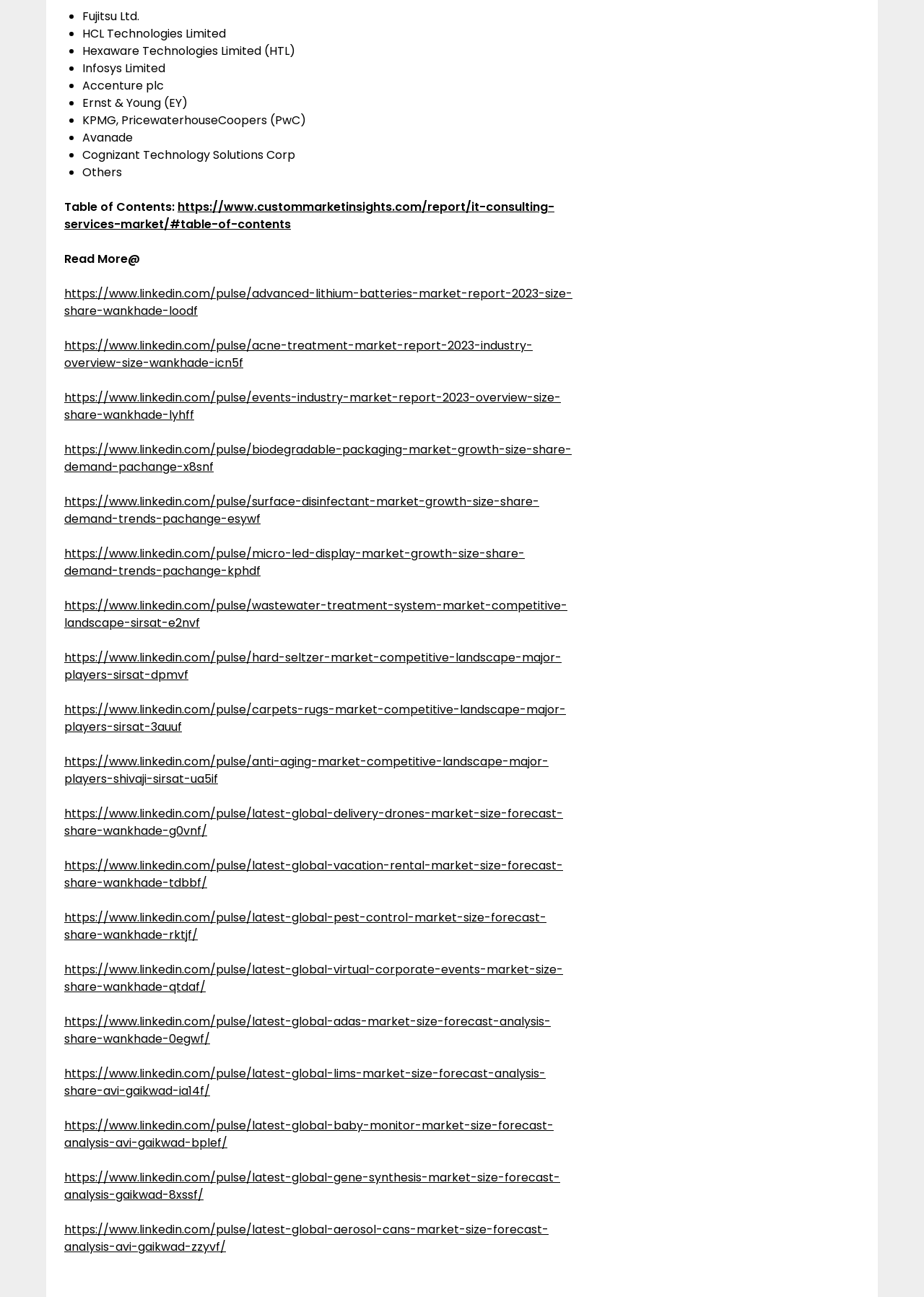Please specify the bounding box coordinates of the clickable section necessary to execute the following command: "click on the PV link".

None